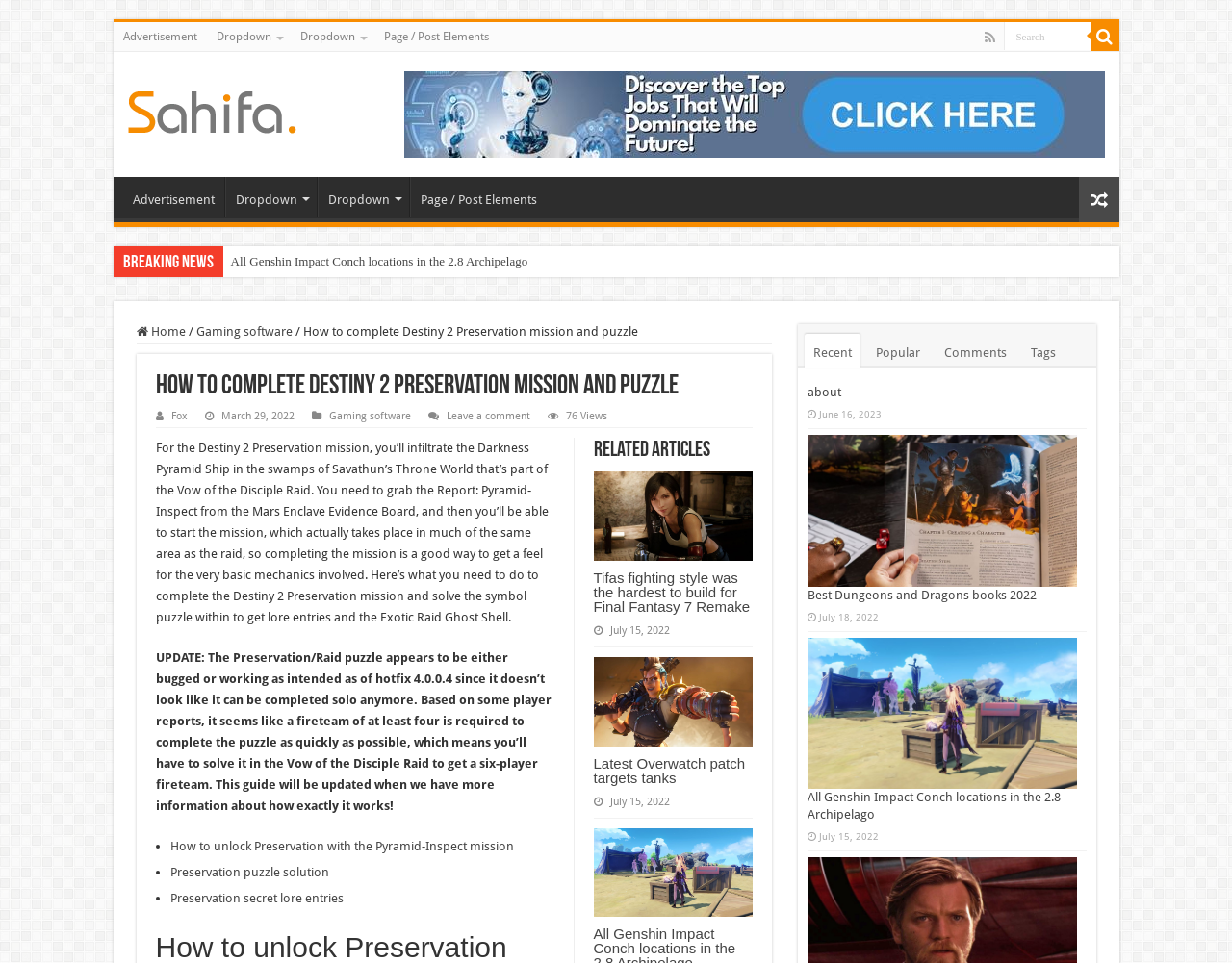Please predict the bounding box coordinates of the element's region where a click is necessary to complete the following instruction: "Read the latest news". The coordinates should be represented by four float numbers between 0 and 1, i.e., [left, top, right, bottom].

[0.1, 0.264, 0.173, 0.283]